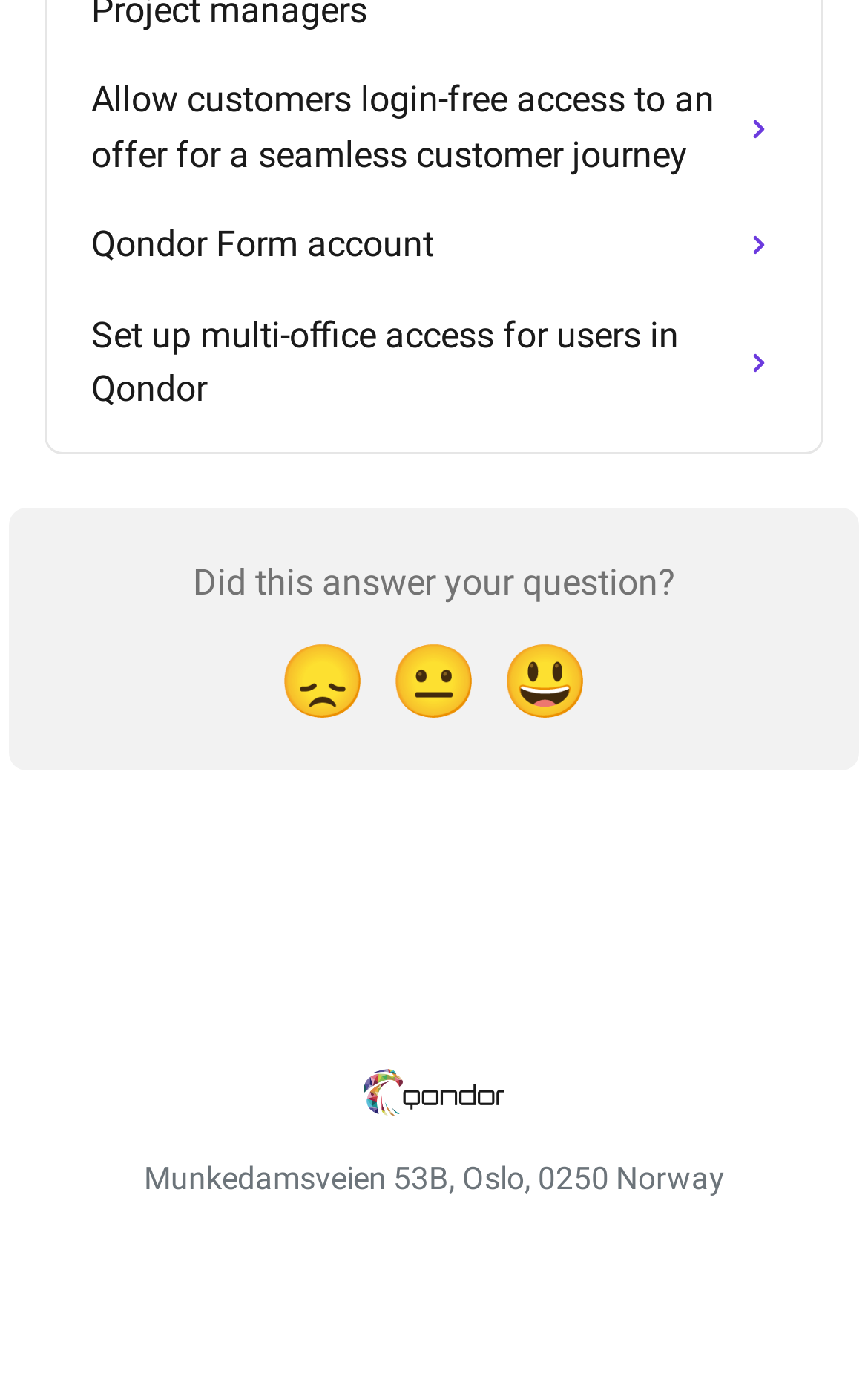What is the purpose of the Qondor Help Center link?
Using the image as a reference, answer the question in detail.

The Qondor Help Center link is likely used to provide users with access to helpful resources, guides, and support related to Qondor.